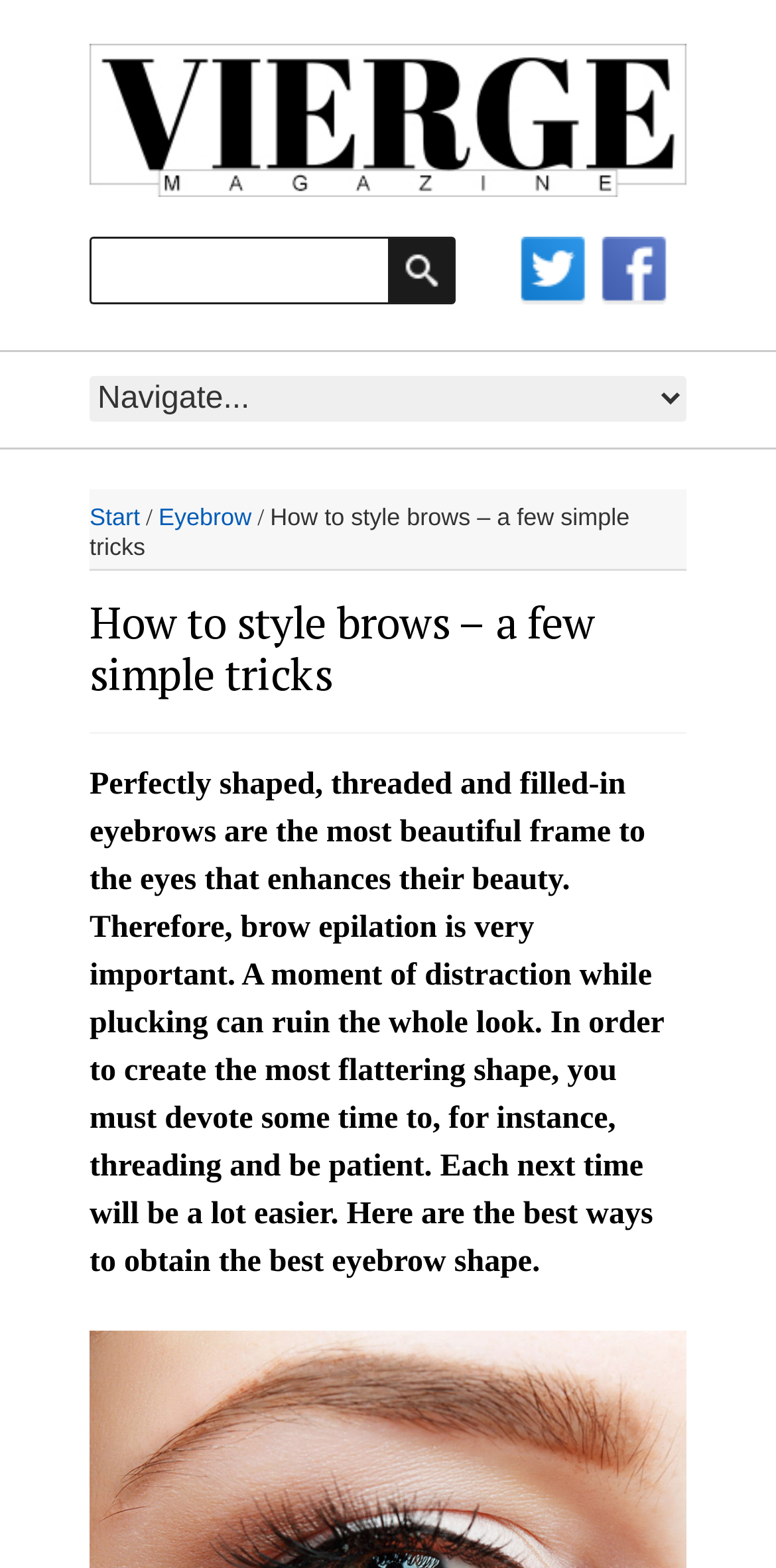Provide the bounding box coordinates for the UI element that is described as: "Social networks".

[0.644, 0.139, 0.885, 0.208]